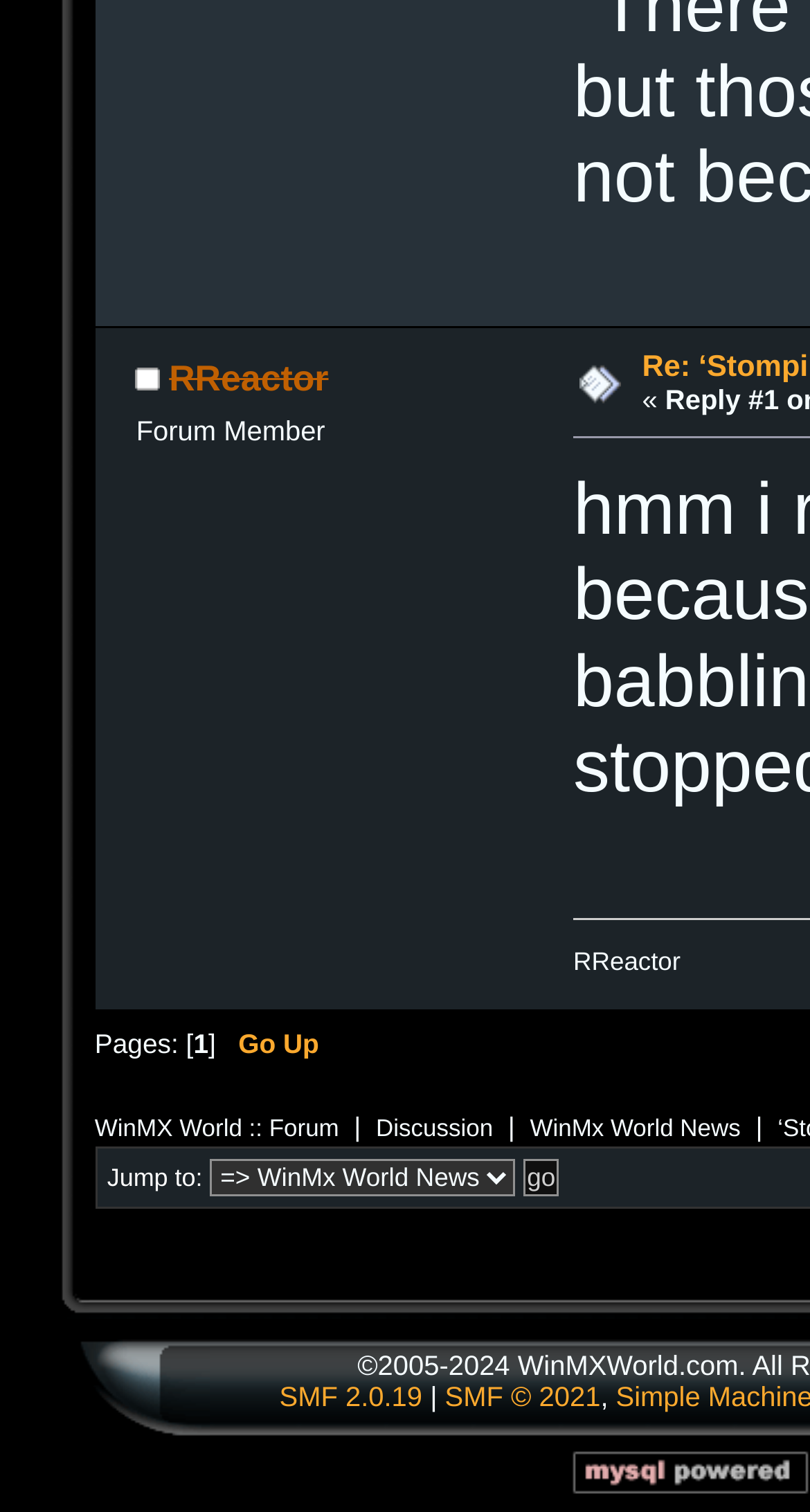Locate the bounding box coordinates of the UI element described by: "title="LinkedIn"". Provide the coordinates as four float numbers between 0 and 1, formatted as [left, top, right, bottom].

None